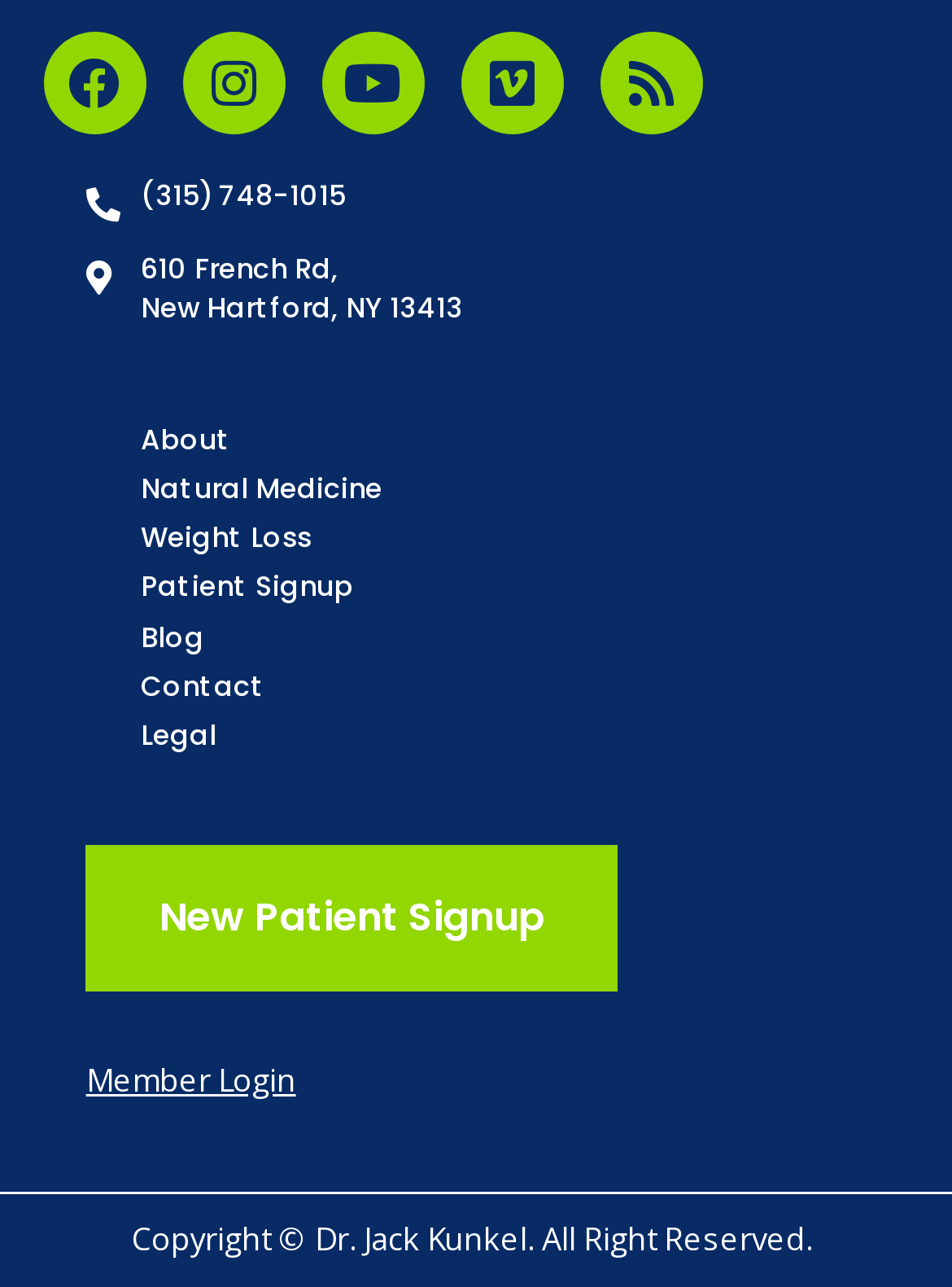What is the address of the location?
Using the image as a reference, answer with just one word or a short phrase.

610 French Rd, New Hartford, NY 13413